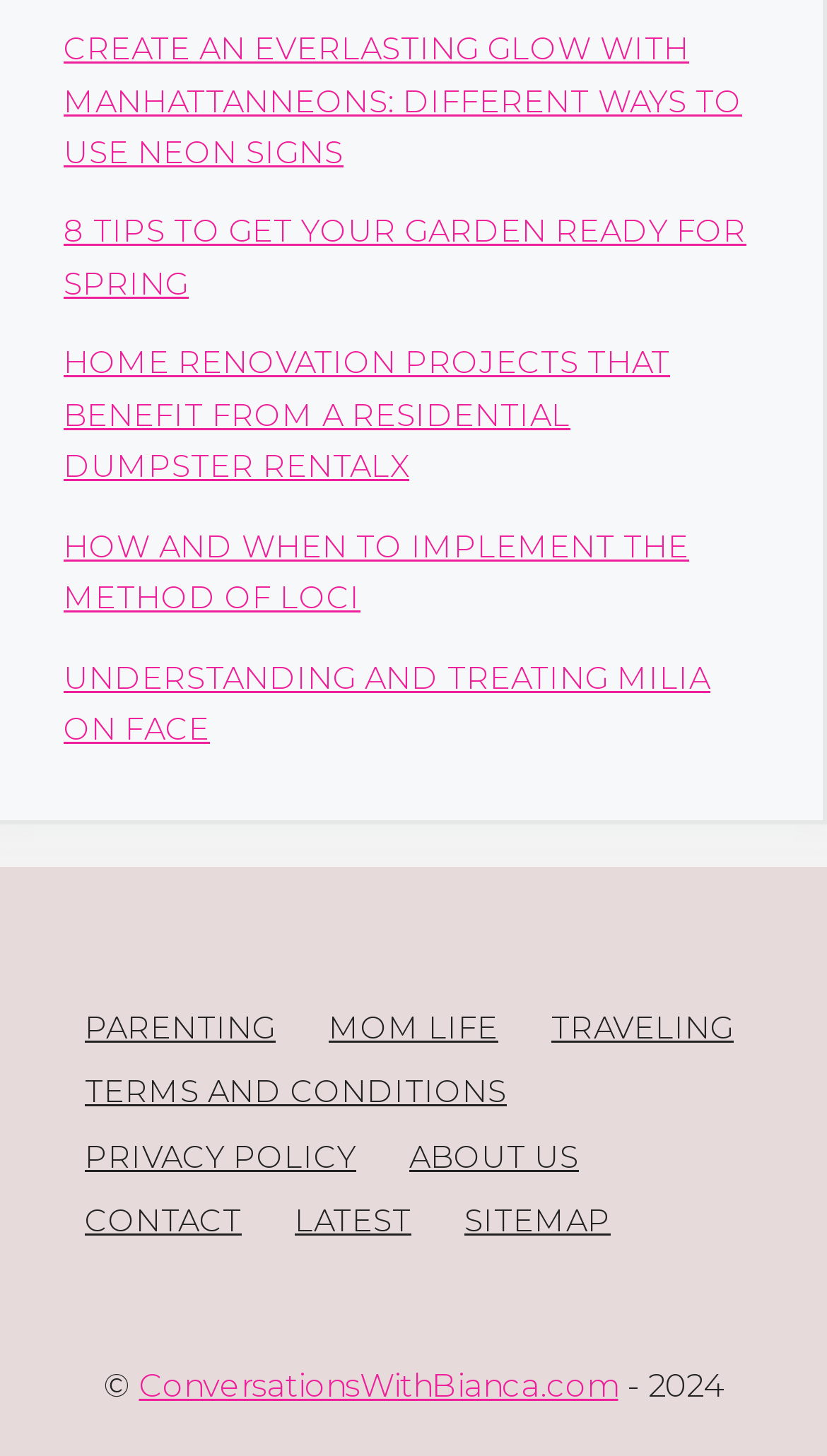Locate the UI element described by Terms and Conditions and provide its bounding box coordinates. Use the format (top-left x, top-left y, bottom-right x, bottom-right y) with all values as floating point numbers between 0 and 1.

[0.103, 0.737, 0.613, 0.763]